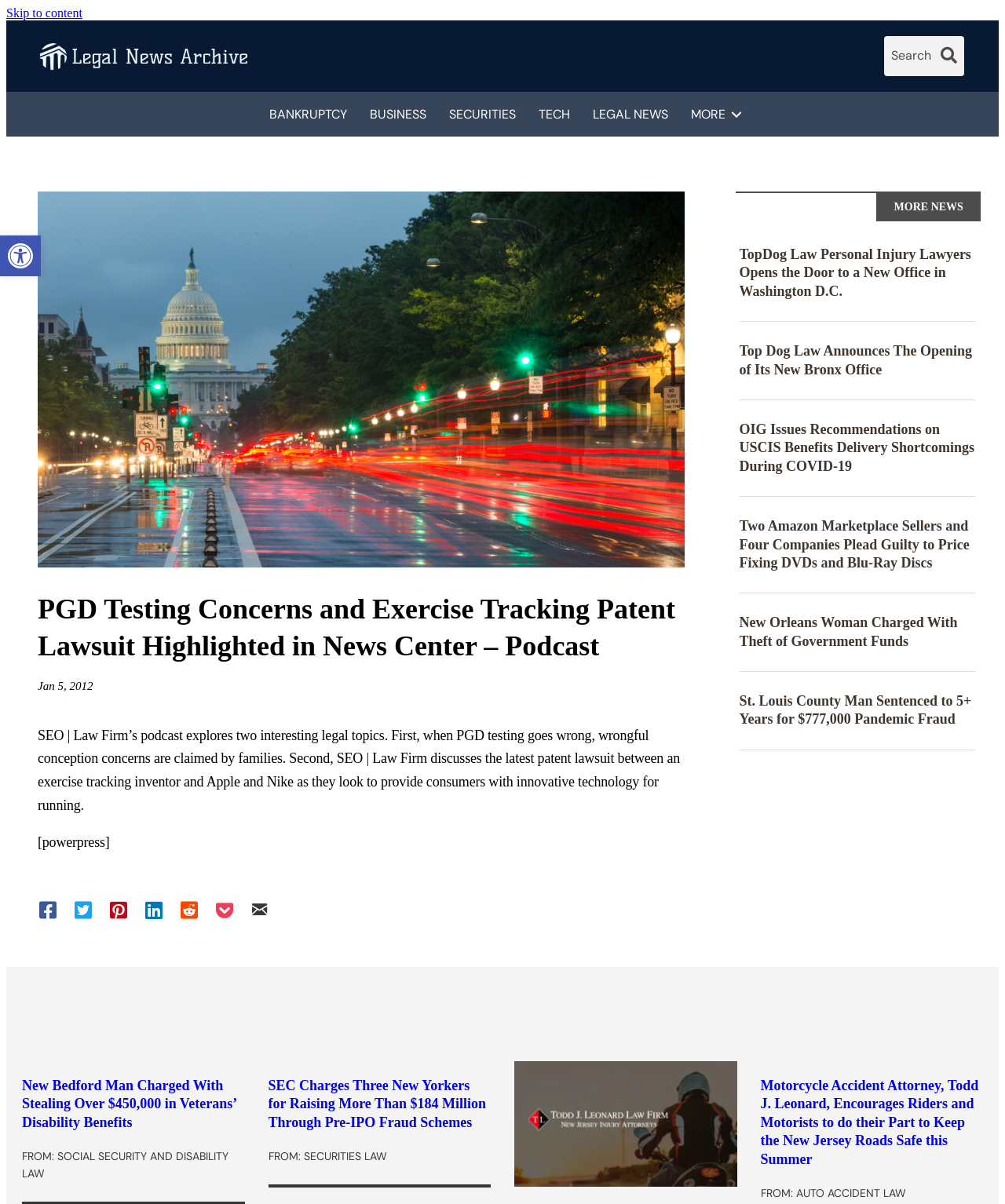Please answer the following question using a single word or phrase: 
What is the title of the first news article?

PGD Testing Concerns and Exercise Tracking Patent Lawsuit Highlighted in News Center – Podcast